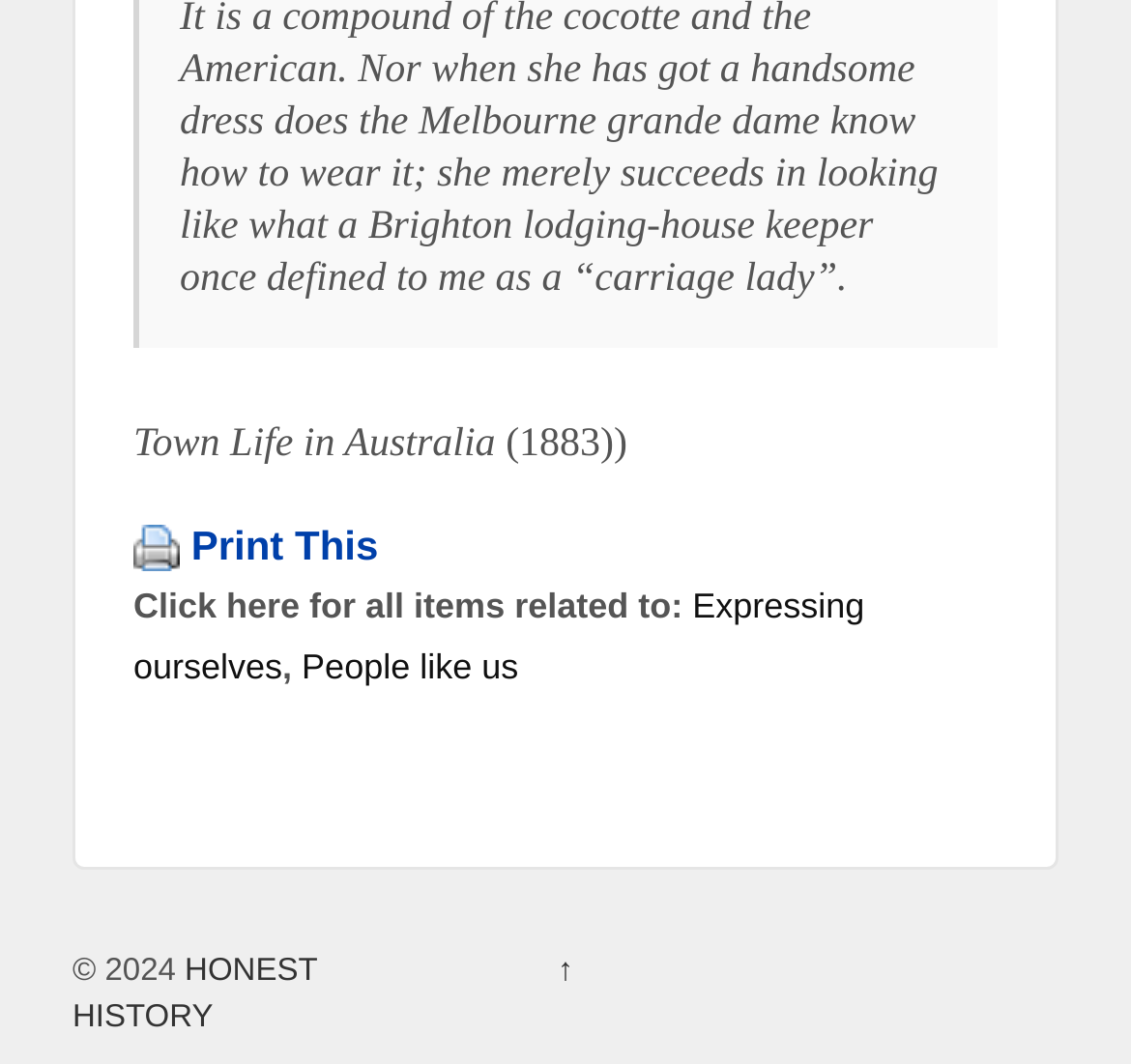Locate the bounding box of the UI element described by: "HONEST HISTORY" in the given webpage screenshot.

[0.064, 0.896, 0.28, 0.973]